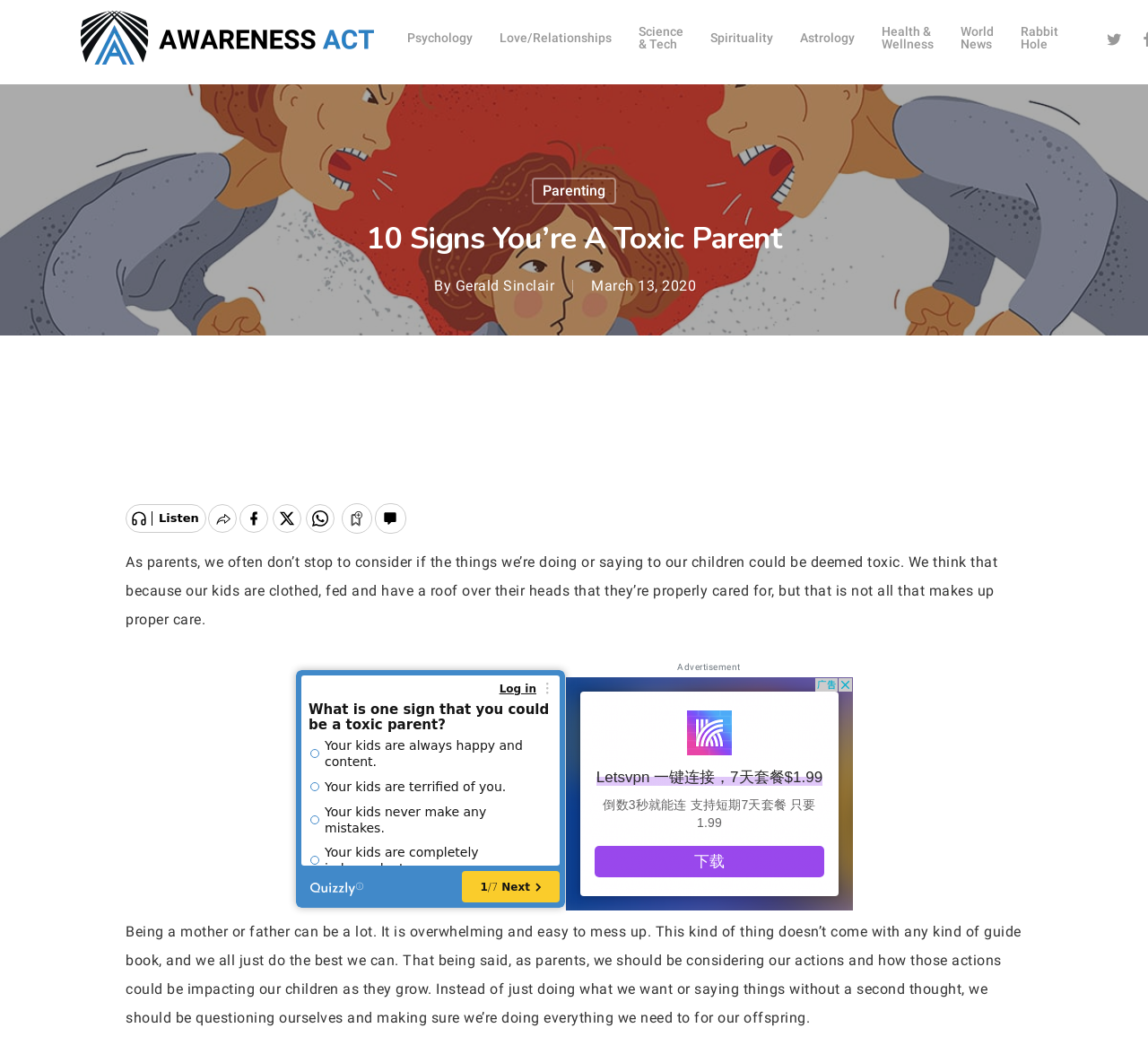How many categories are listed at the top of the page? Based on the screenshot, please respond with a single word or phrase.

9